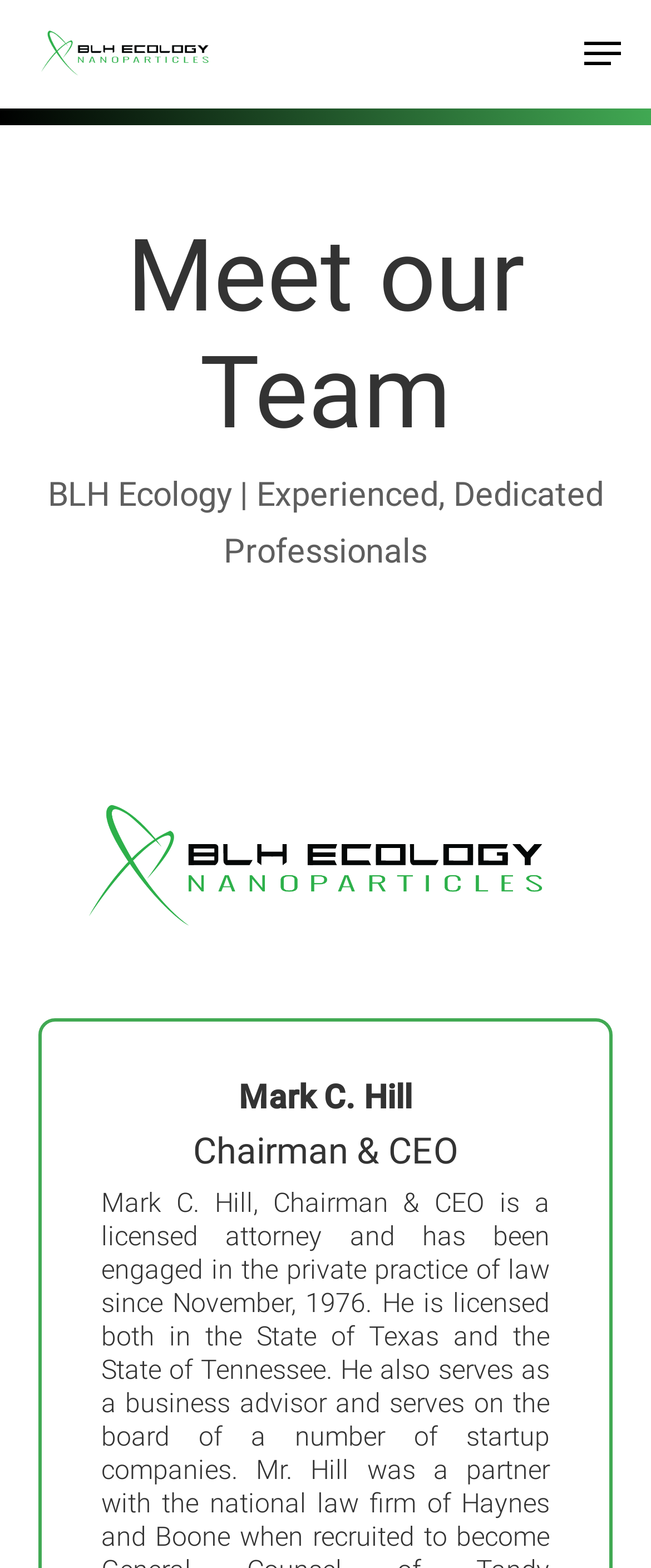What is Mark C. Hill's position?
Use the image to give a comprehensive and detailed response to the question.

I found the answer by examining the heading elements on the page. The heading 'Mark C. Hill' is followed by another heading 'Chairman & CEO', which suggests that Mark C. Hill holds the position of Chairman and CEO.